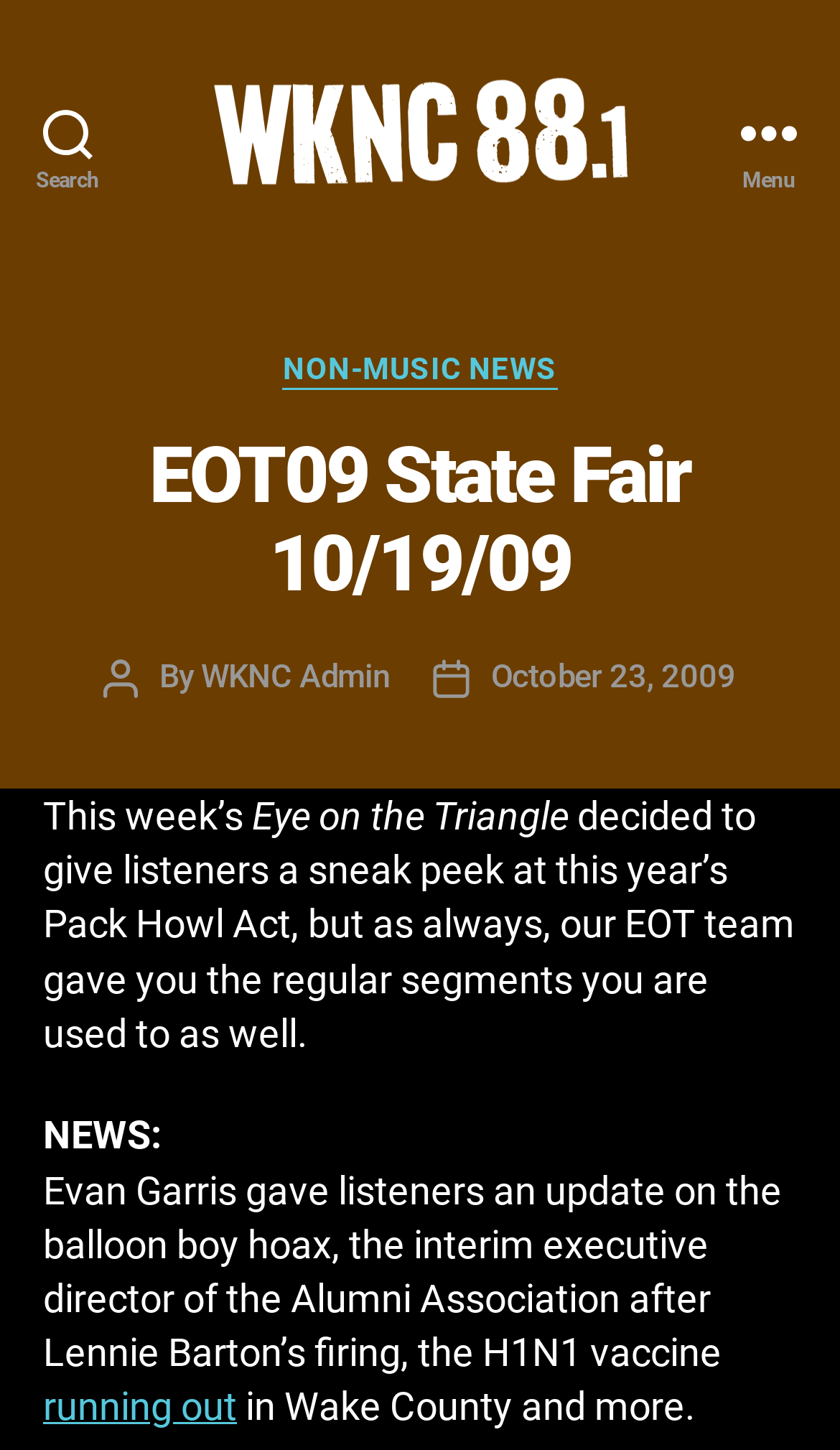Based on the image, please respond to the question with as much detail as possible:
What is the topic of the news segment?

I found the answer by reading the text in the main content area of the webpage. The text mentions 'Evan Garris gave listeners an update on the balloon boy hoax...' which suggests that the balloon boy hoax is one of the topics of the news segment.